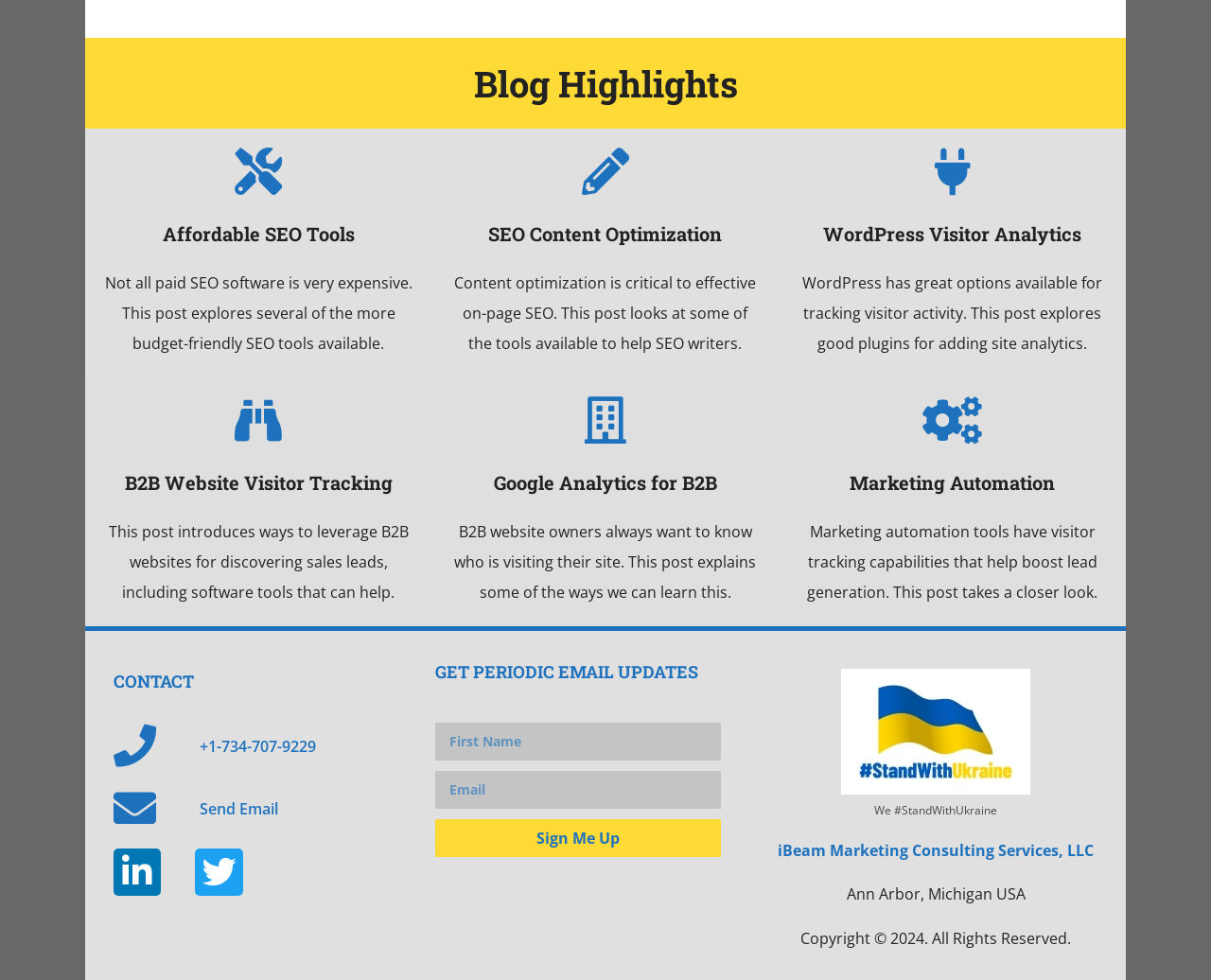Show the bounding box coordinates for the HTML element described as: "Sign Me Up".

[0.36, 0.836, 0.595, 0.875]